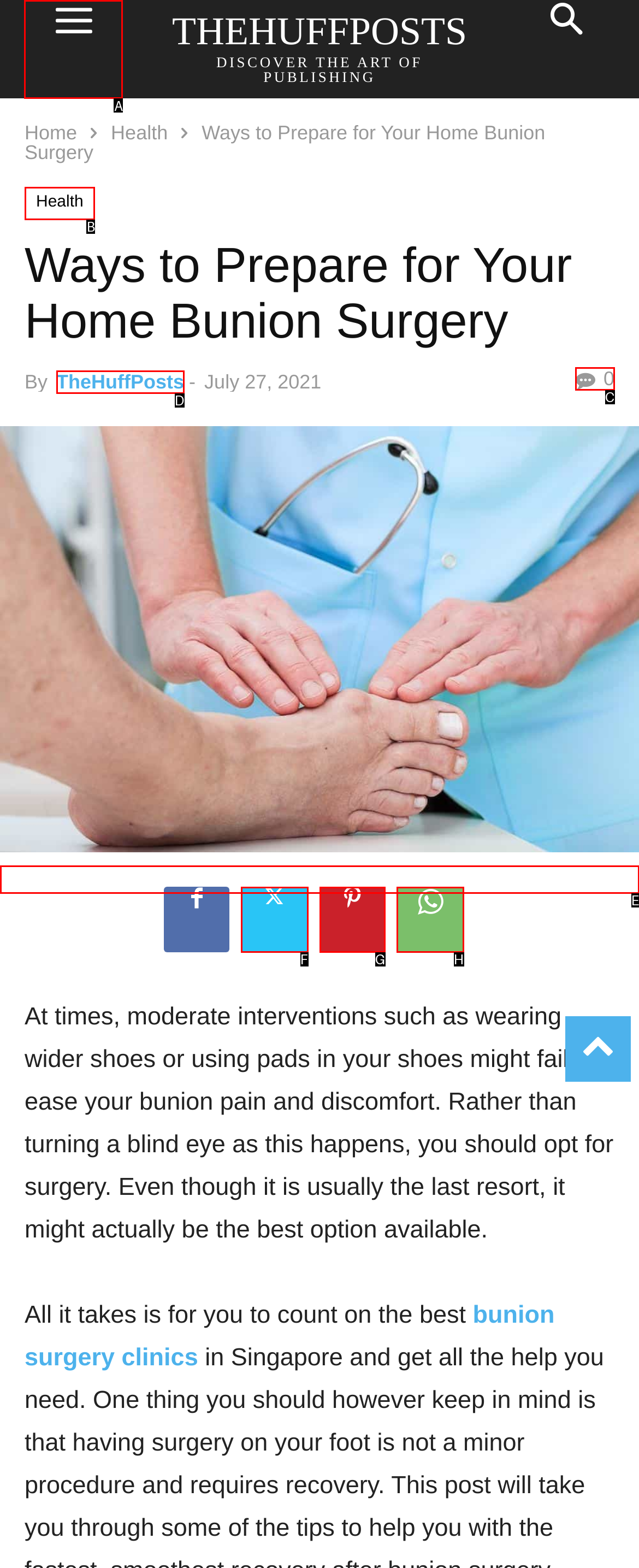Determine which element should be clicked for this task: toggle mobile menu
Answer with the letter of the selected option.

A